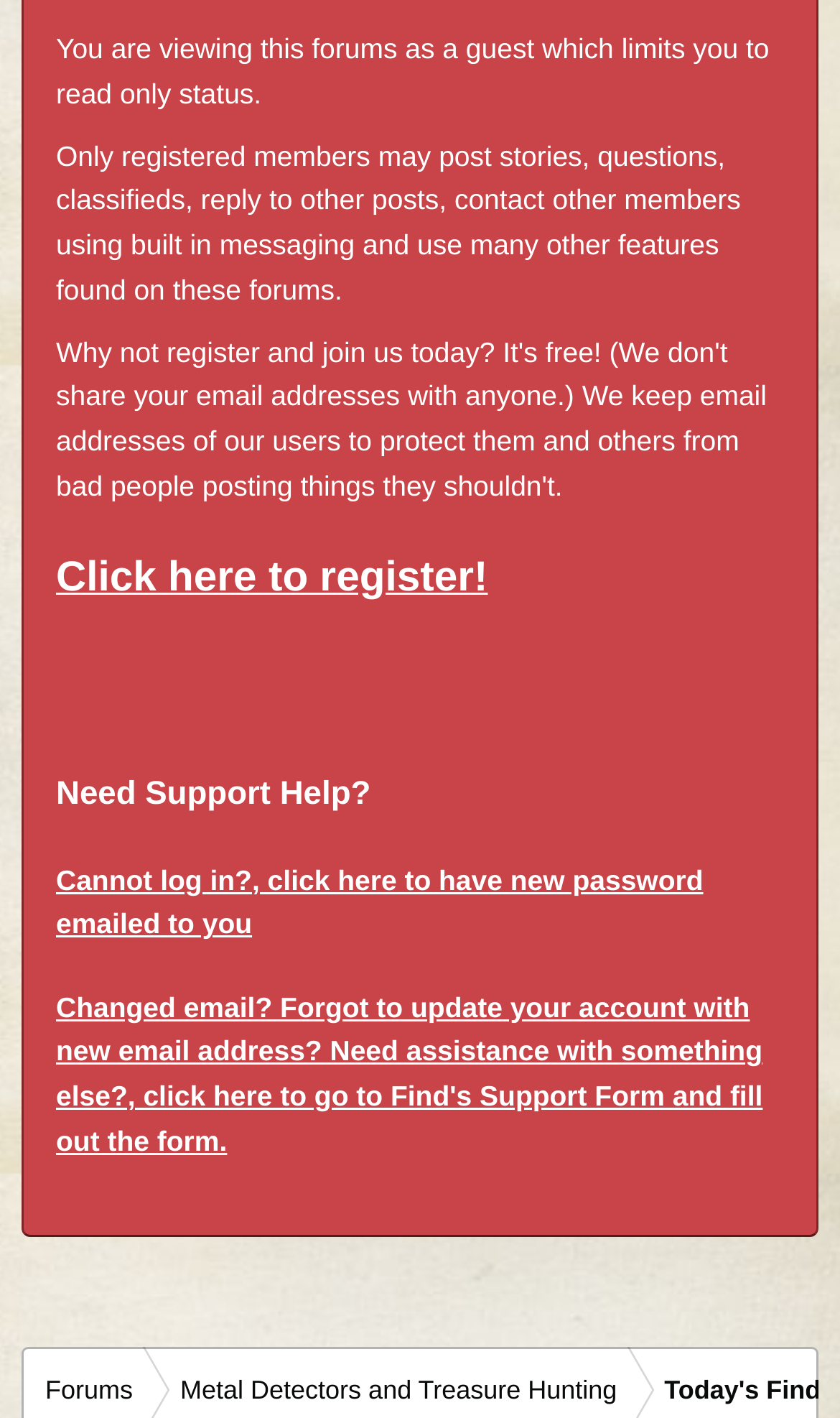Can you find the bounding box coordinates for the UI element given this description: "Nov 29, 2023"? Provide the coordinates as four float numbers between 0 and 1: [left, top, right, bottom].

[0.031, 0.805, 0.214, 0.827]